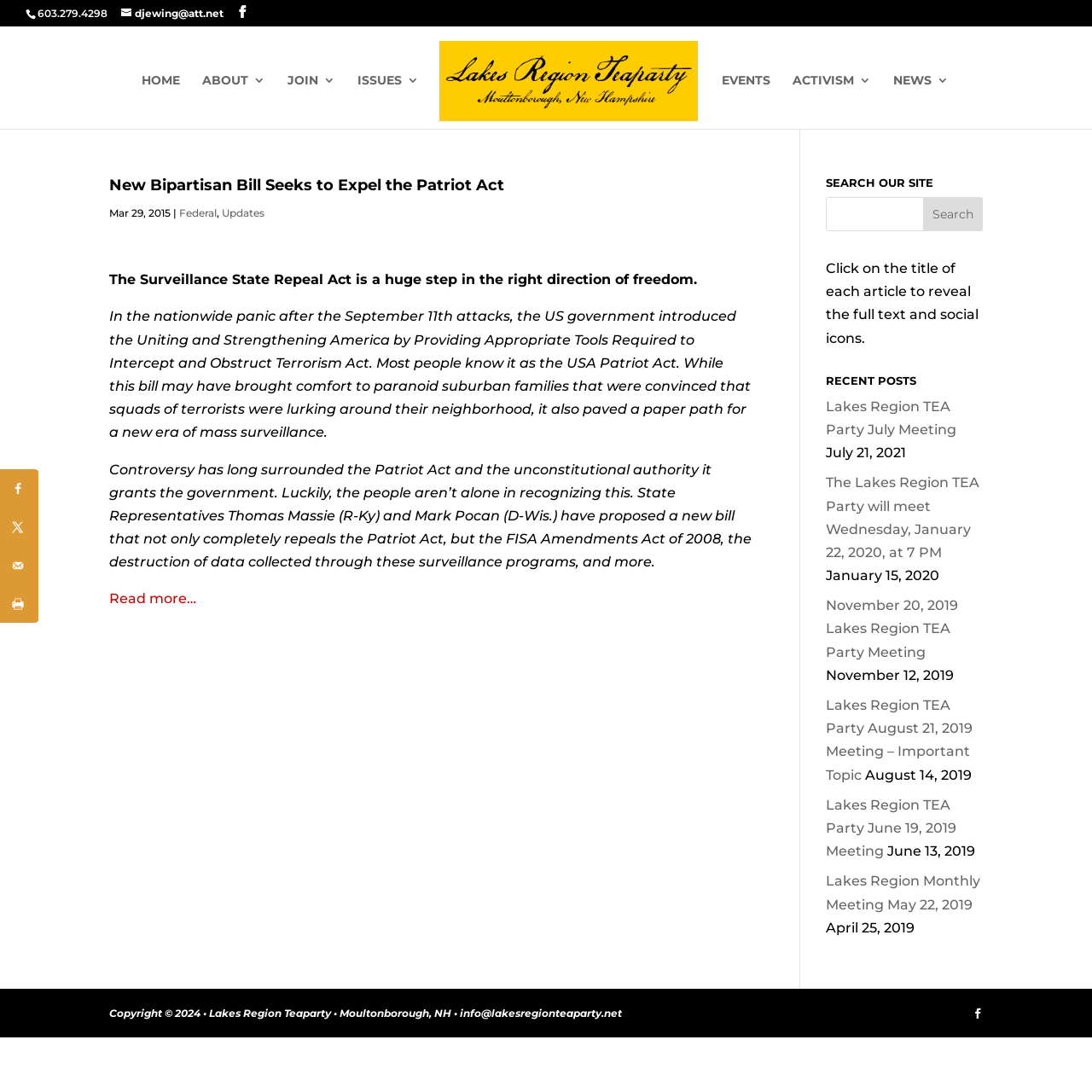Pinpoint the bounding box coordinates of the clickable element needed to complete the instruction: "Read more about the Surveillance State Repeal Act". The coordinates should be provided as four float numbers between 0 and 1: [left, top, right, bottom].

[0.1, 0.541, 0.18, 0.556]